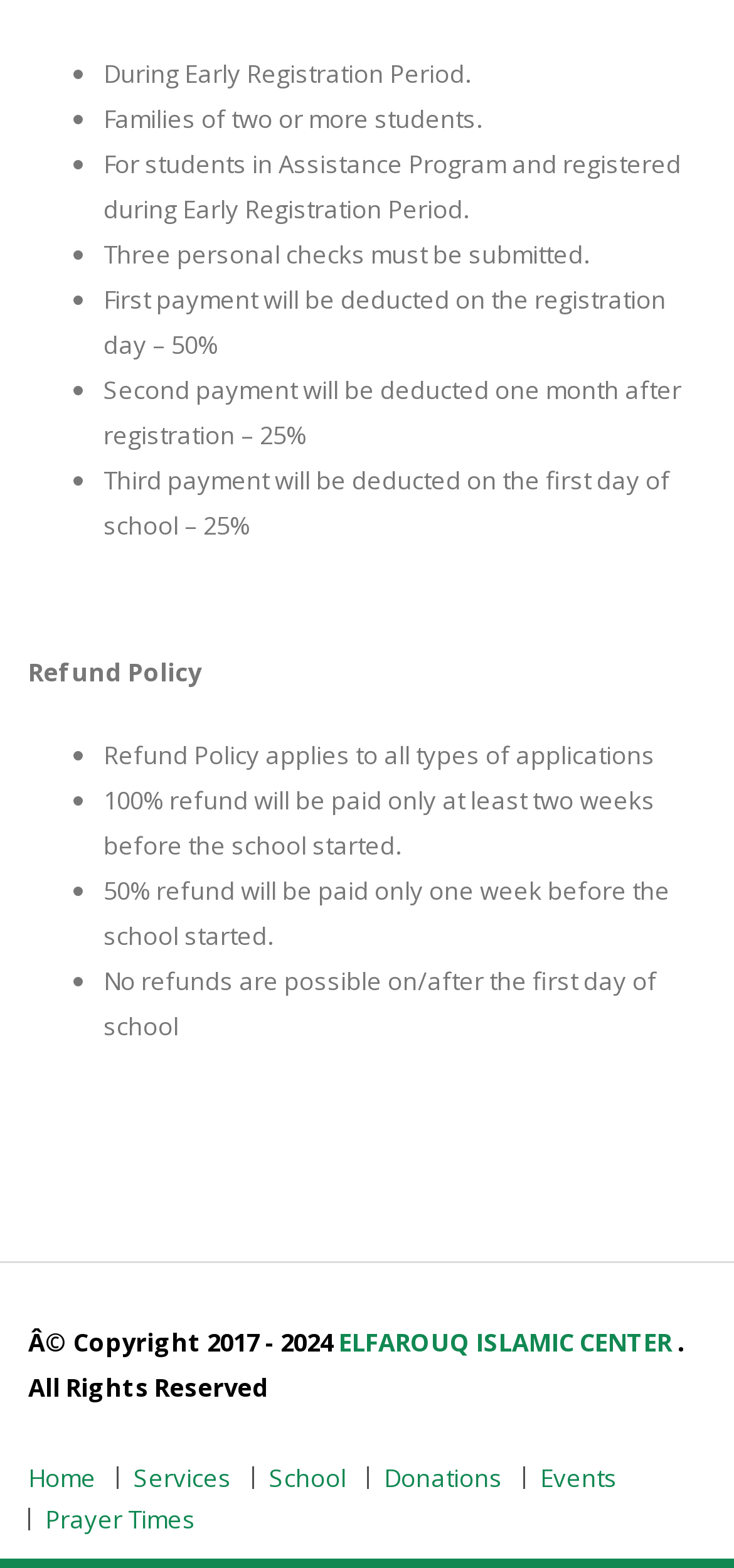Respond with a single word or phrase to the following question:
What is the name of the organization?

ELFAROUQ ISLAMIC CENTER